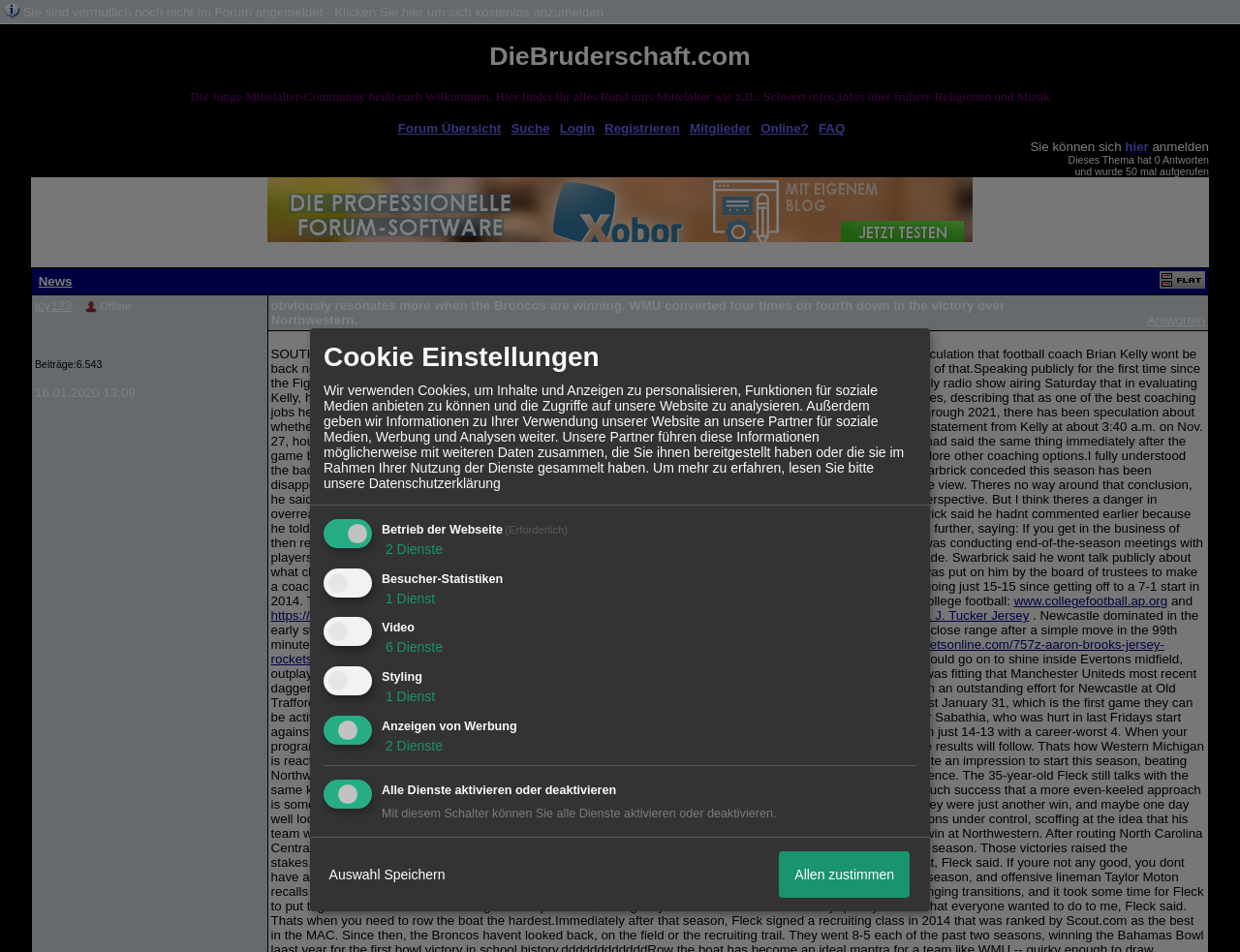Please find the bounding box coordinates of the section that needs to be clicked to achieve this instruction: "Search in the forum".

[0.412, 0.127, 0.443, 0.142]